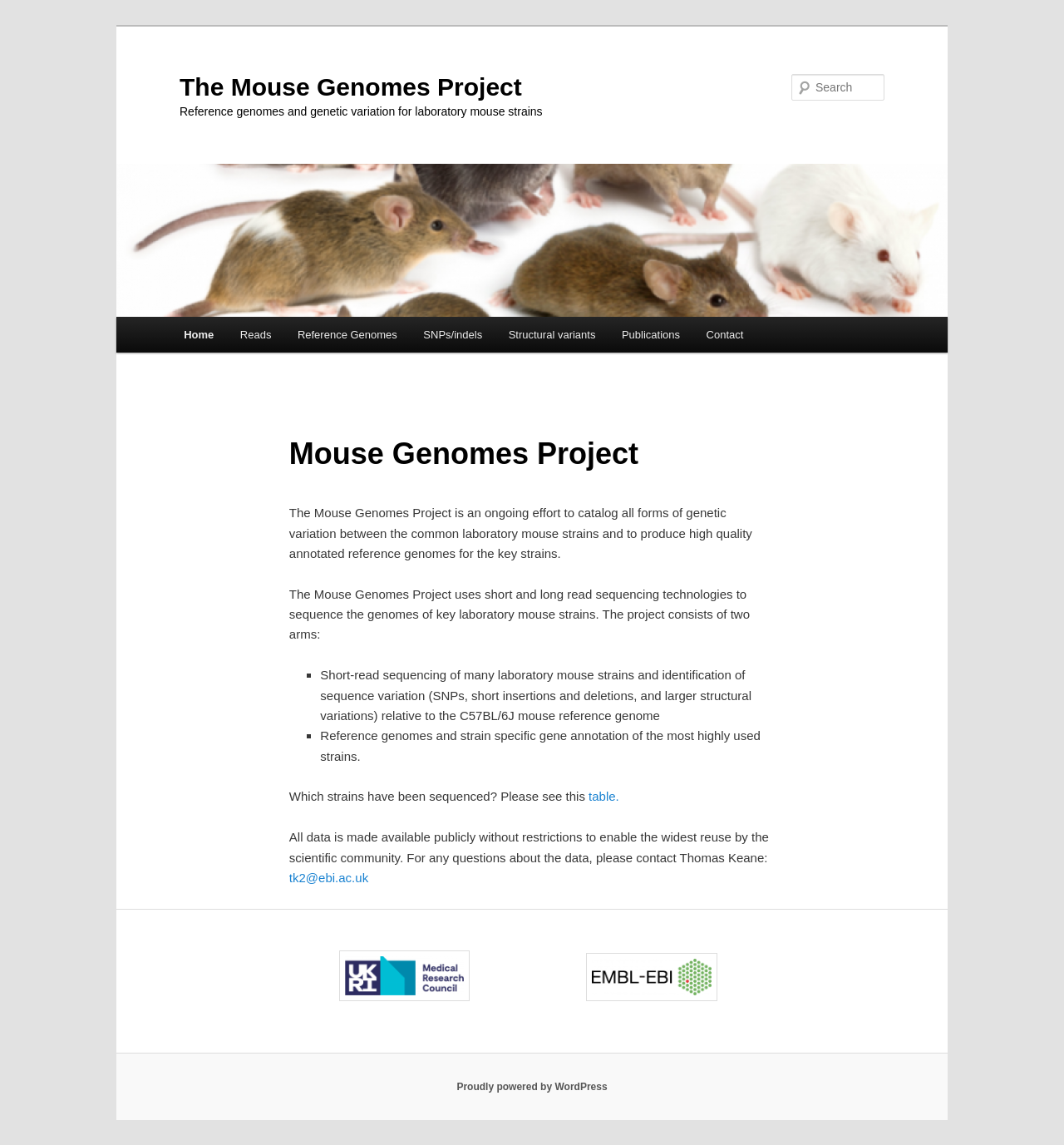What type of data is made available publicly?
Examine the image and provide an in-depth answer to the question.

All data generated by the Mouse Genomes Project is made available publicly without restrictions to enable the widest reuse by the scientific community, as stated in the project description.